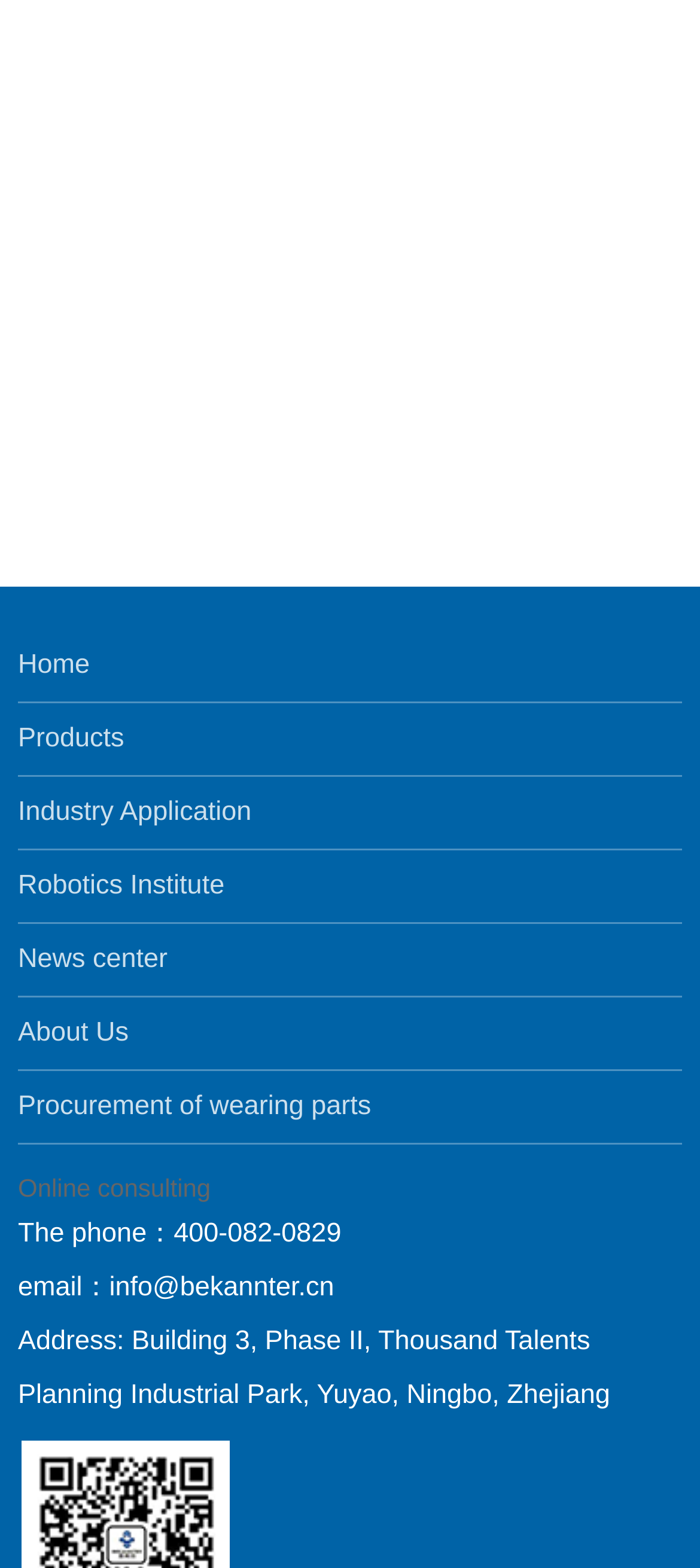Determine the bounding box coordinates for the element that should be clicked to follow this instruction: "click on Community Gardening". The coordinates should be given as four float numbers between 0 and 1, in the format [left, top, right, bottom].

None